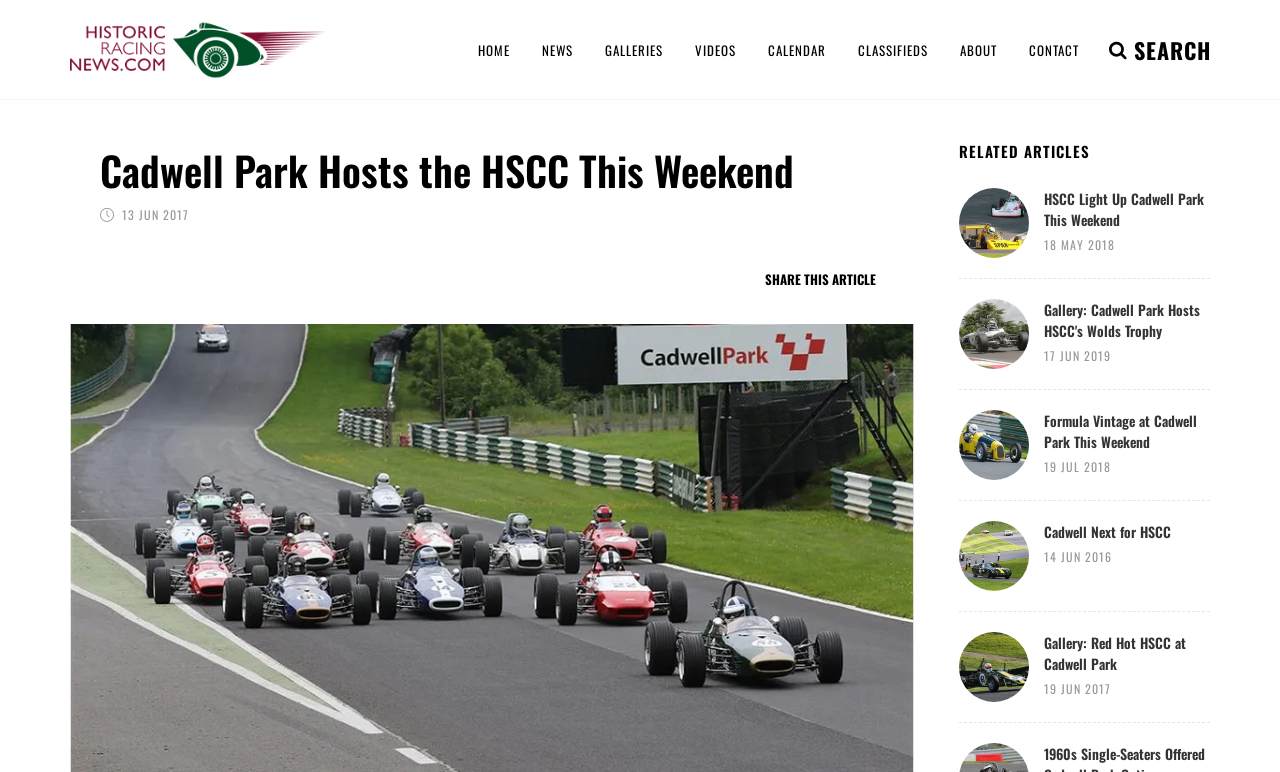Using the webpage screenshot and the element description Link to publication in Scopus, determine the bounding box coordinates. Specify the coordinates in the format (top-left x, top-left y, bottom-right x, bottom-right y) with values ranging from 0 to 1.

None